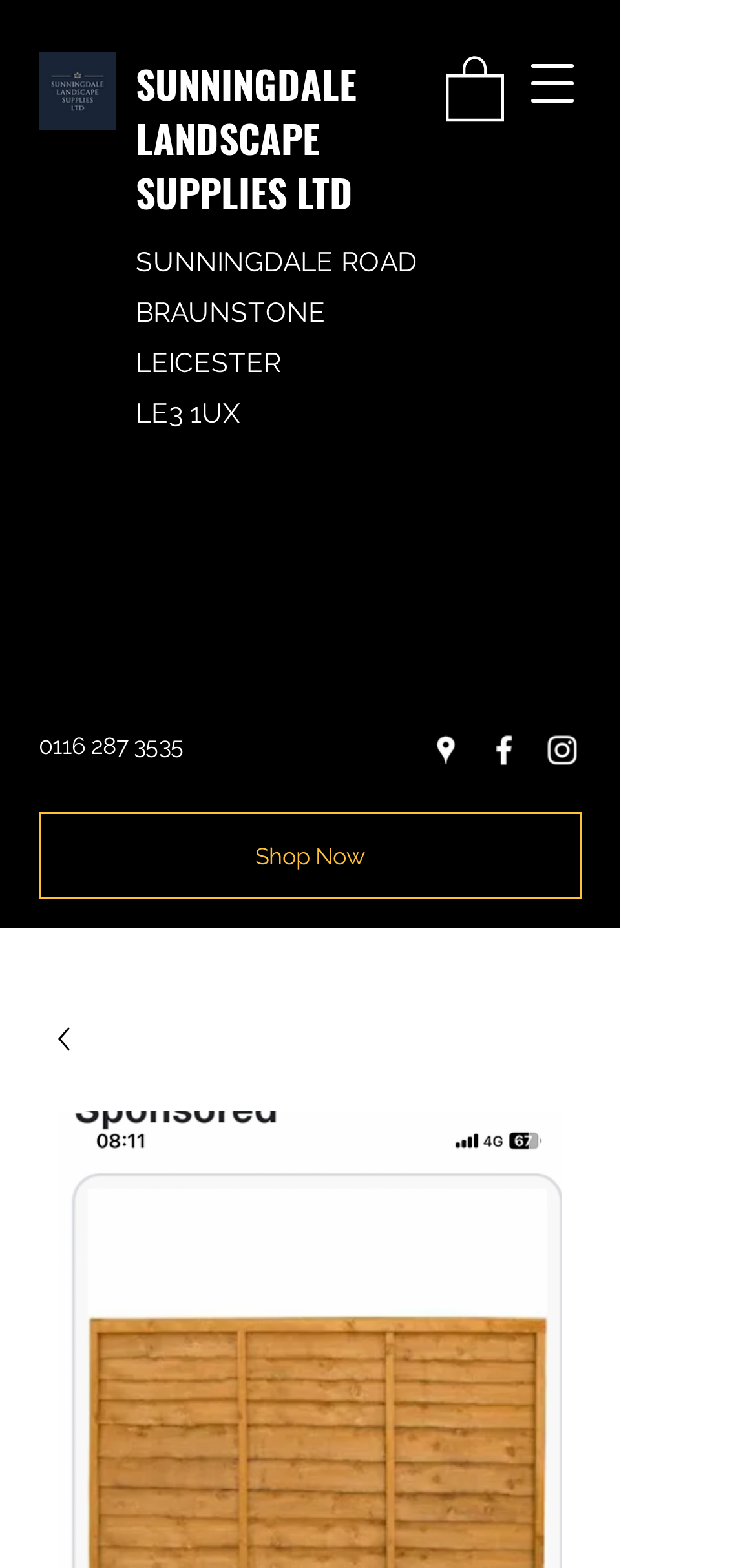Provide a single word or phrase answer to the question: 
What is the company name?

SUNNINGDALE LANDSCAPE SUPPLIES LTD